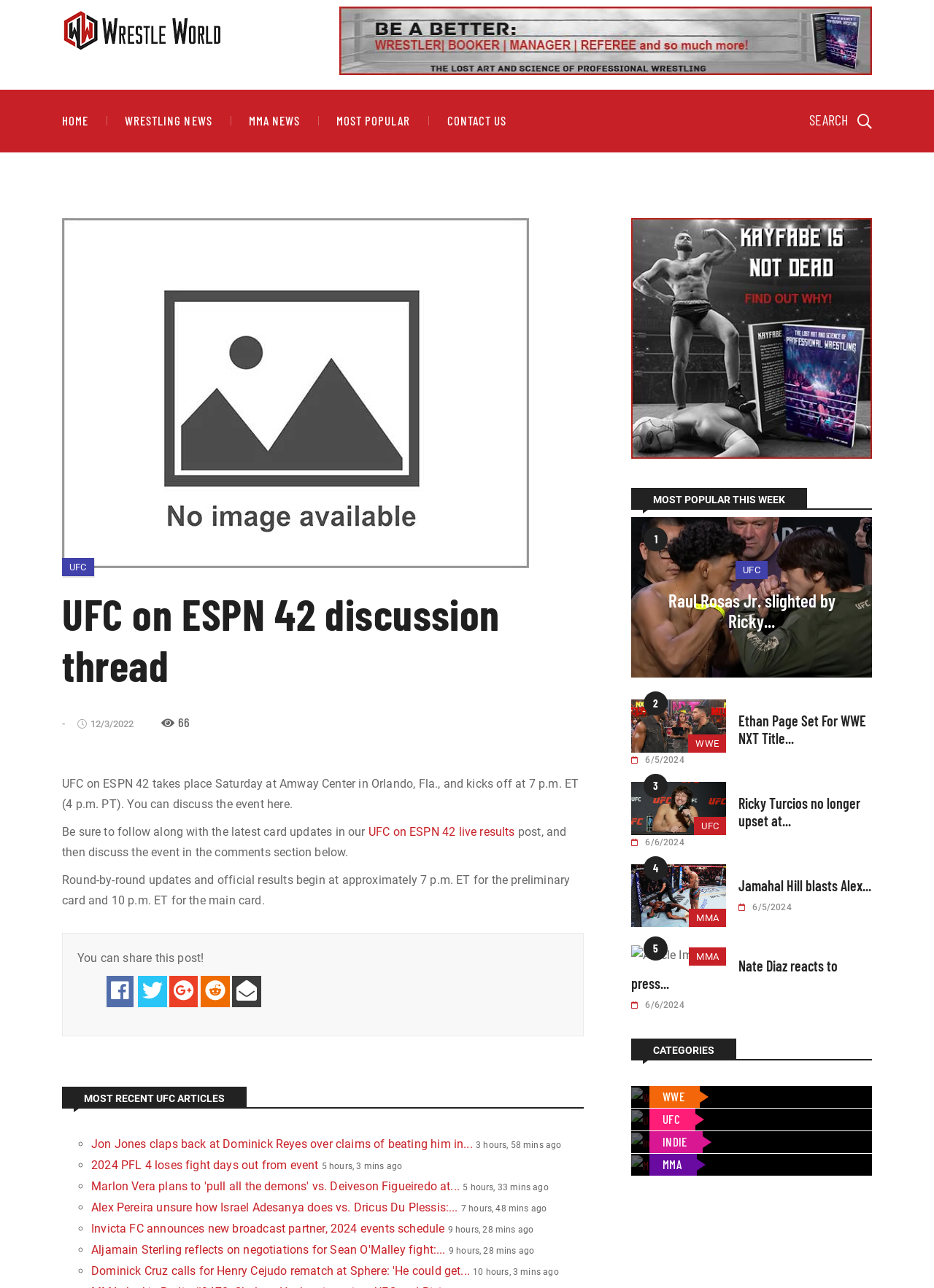Please determine the bounding box coordinates, formatted as (top-left x, top-left y, bottom-right x, bottom-right y), with all values as floating point numbers between 0 and 1. Identify the bounding box of the region described as: 66

[0.173, 0.555, 0.203, 0.567]